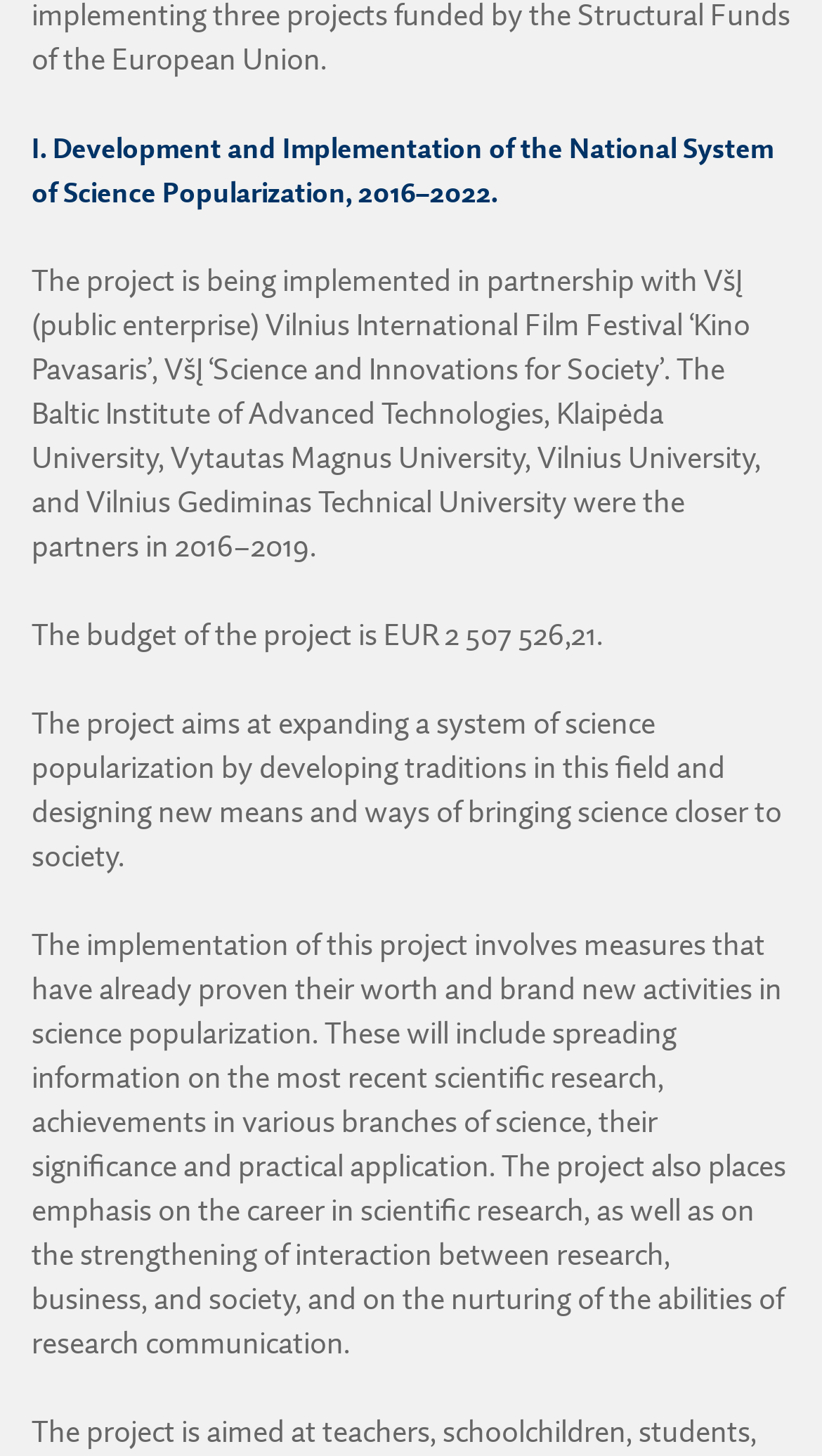Given the following UI element description: "Skip to content", find the bounding box coordinates in the webpage screenshot.

None